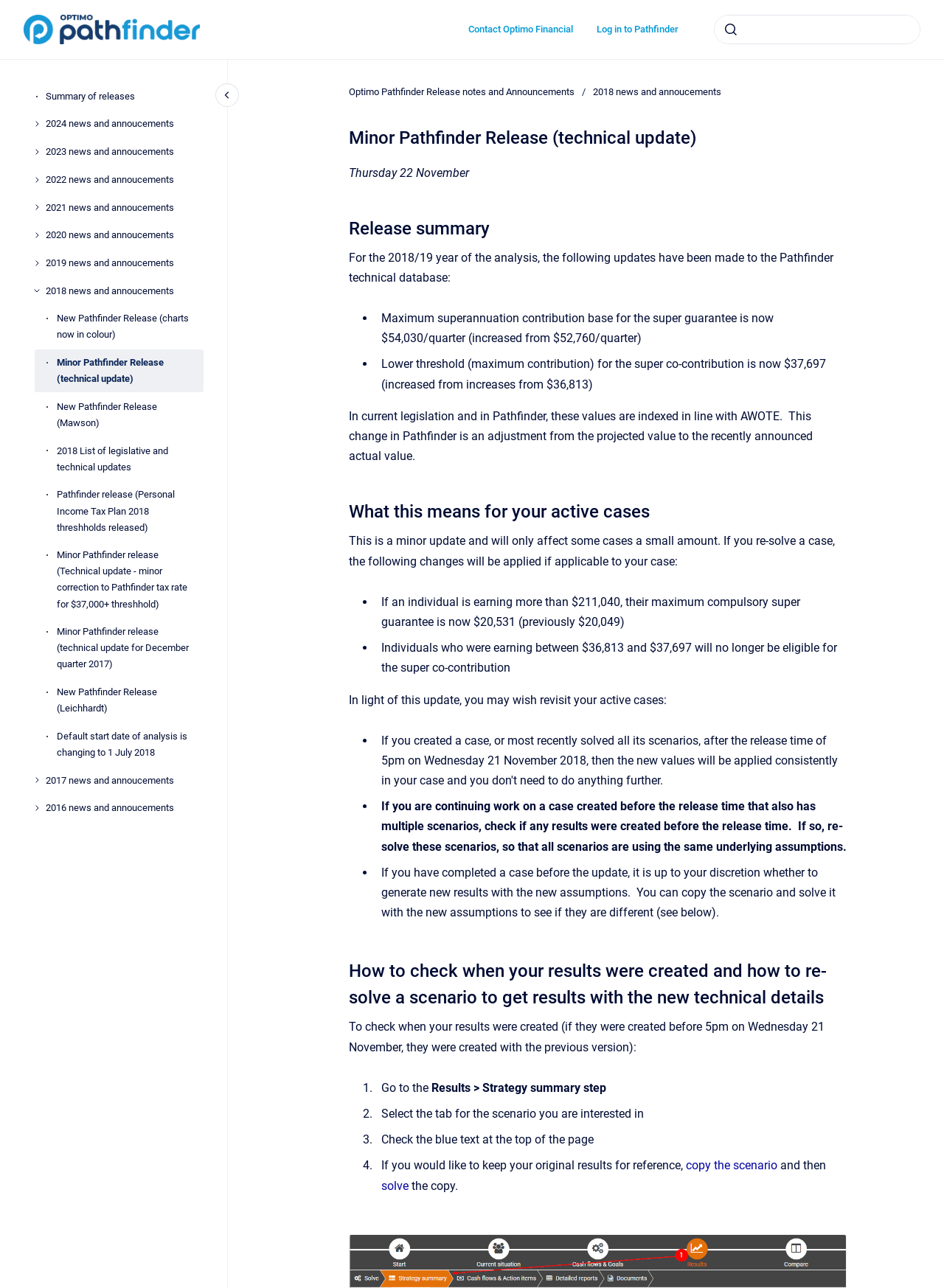Identify the bounding box coordinates for the element you need to click to achieve the following task: "Search". The coordinates must be four float values ranging from 0 to 1, formatted as [left, top, right, bottom].

[0.756, 0.011, 0.975, 0.034]